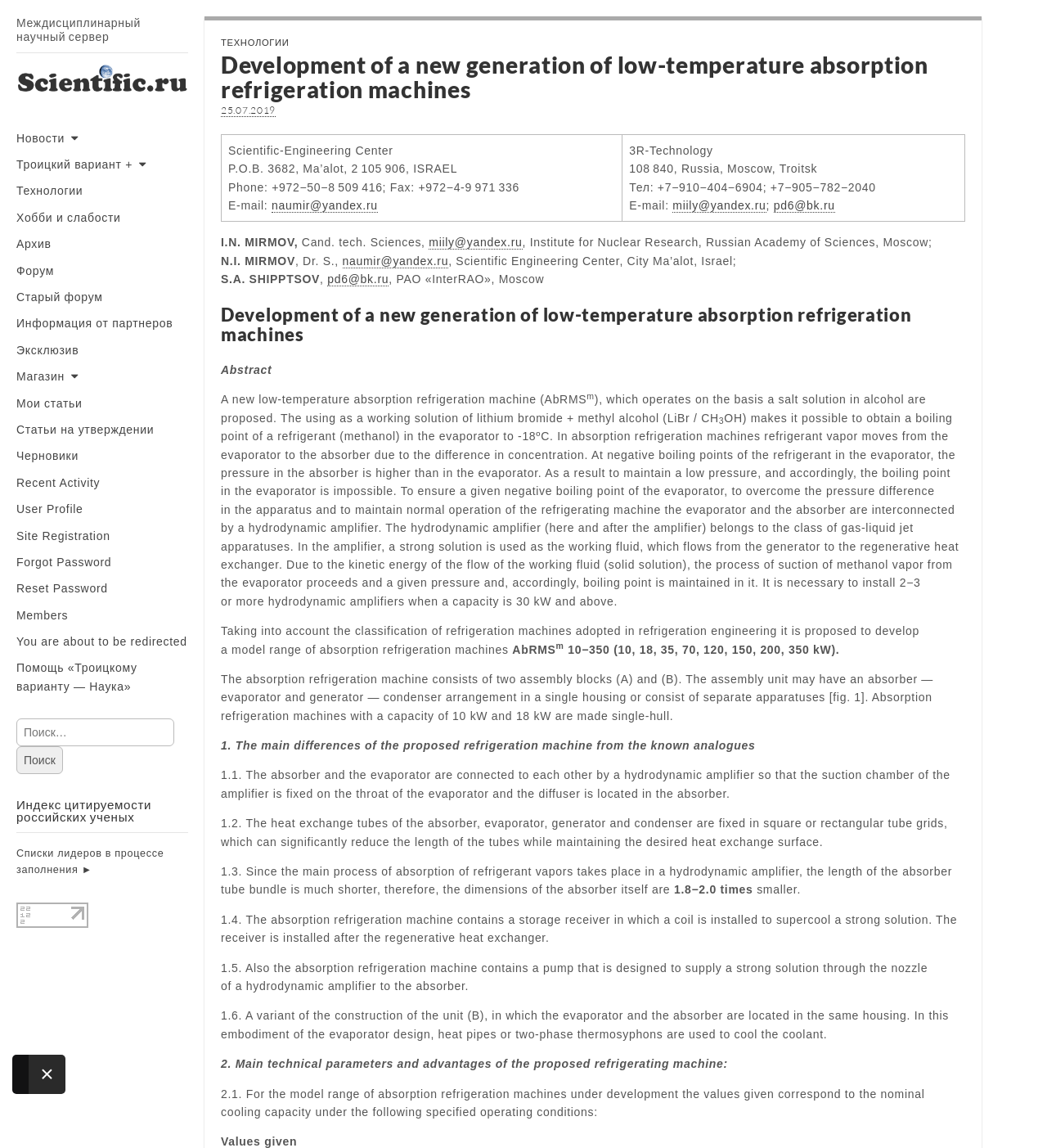Locate the bounding box coordinates of the element to click to perform the following action: 'View the article 'Development of a new generation of low-temperature absorption refrigeration machines''. The coordinates should be given as four float values between 0 and 1, in the form of [left, top, right, bottom].

[0.211, 0.045, 0.922, 0.089]